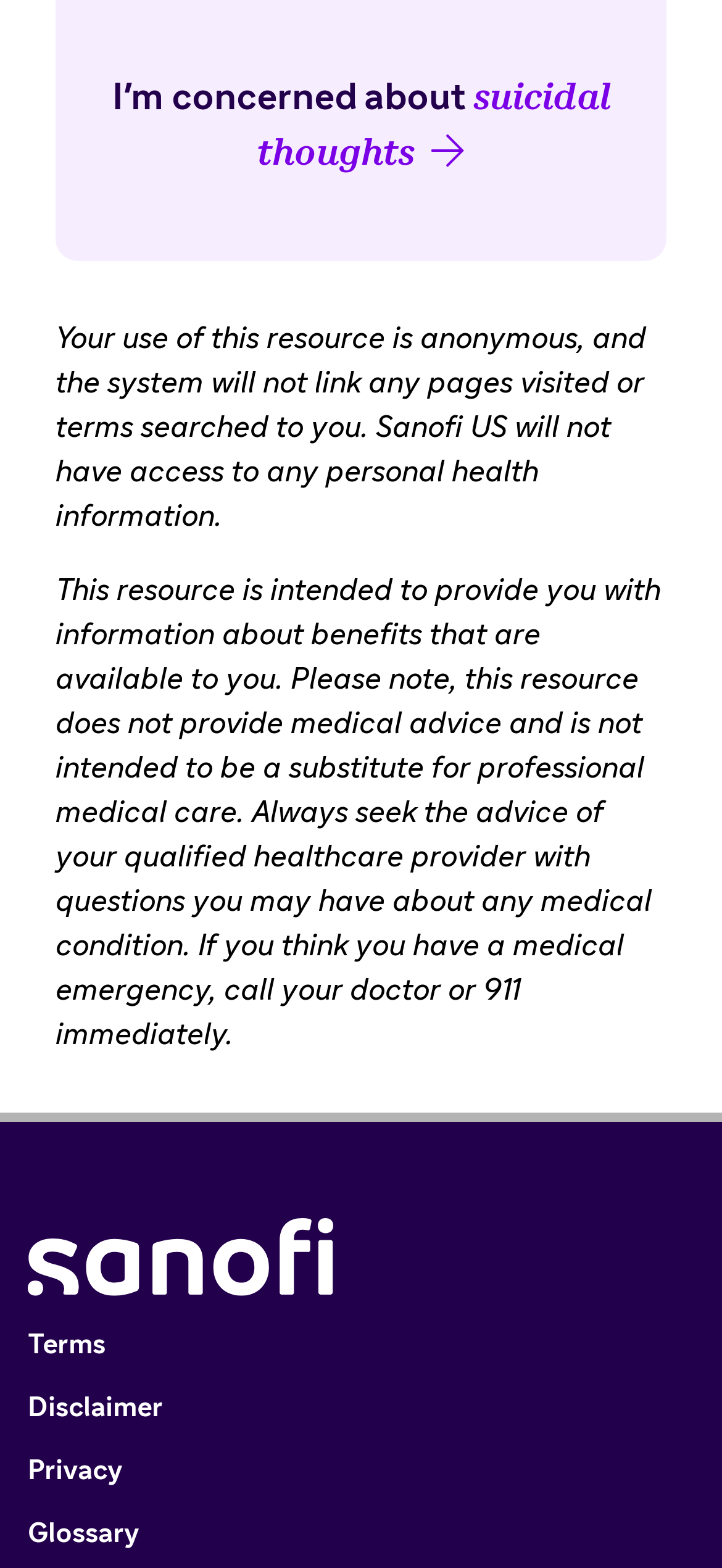How many menu items are in the menubar?
Refer to the image and provide a one-word or short phrase answer.

4